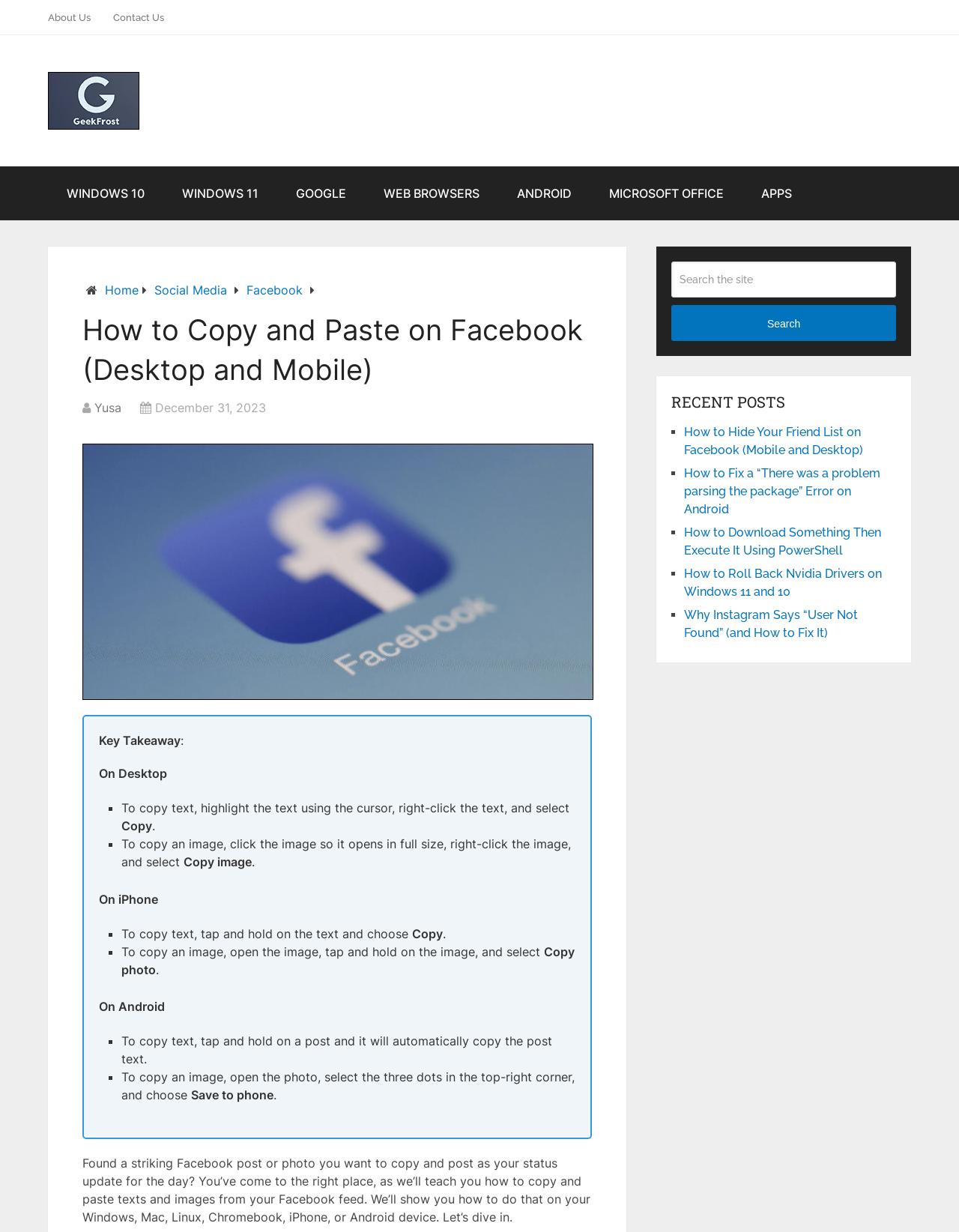Answer the following query with a single word or phrase:
How many recent posts are listed?

Five